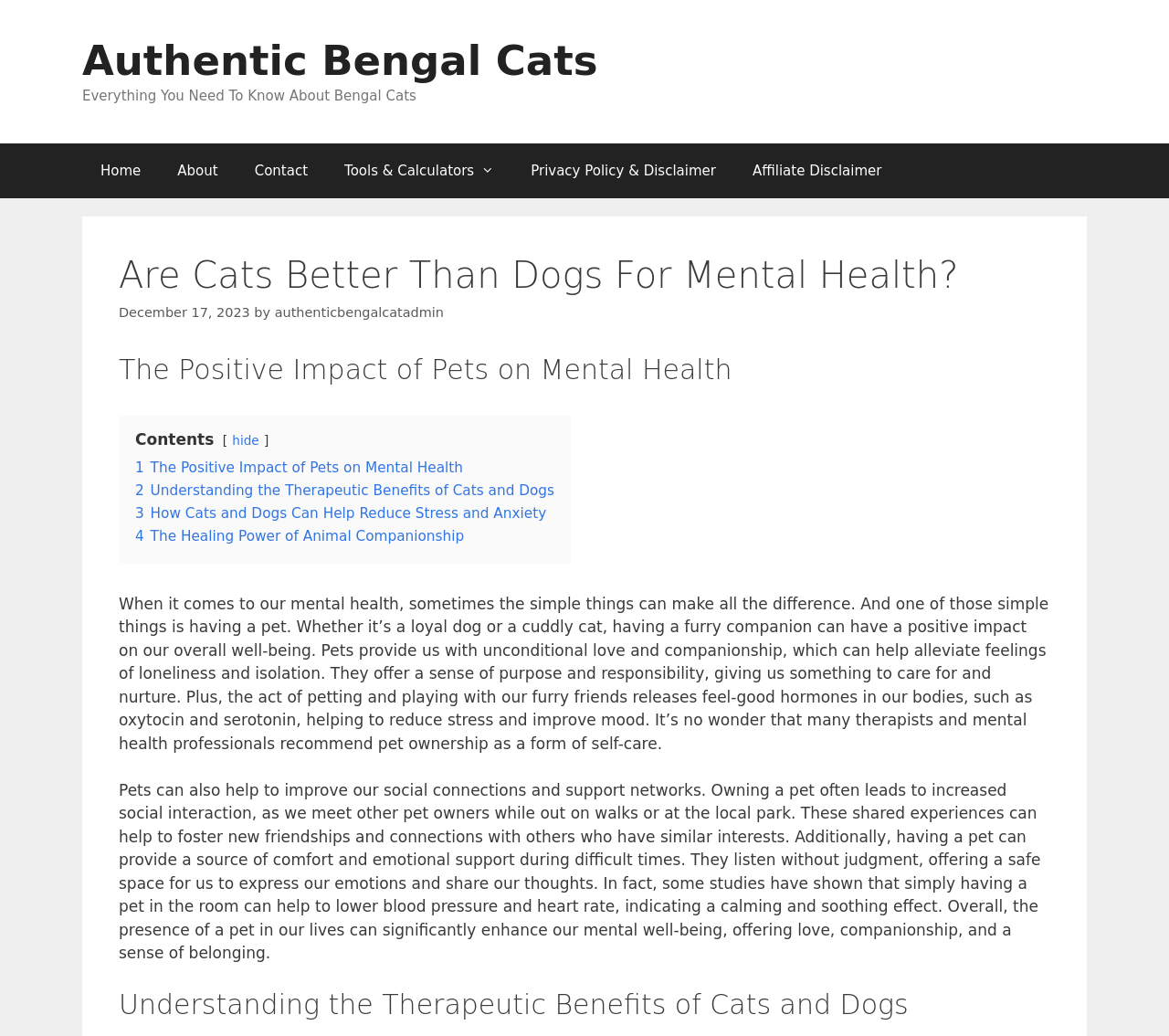Using the information in the image, give a comprehensive answer to the question: 
What type of pet is mentioned in this webpage?

The webpage mentions both cats and dogs as examples of pets that can have a positive impact on mental health, providing unconditional love and companionship, and releasing feel-good hormones in our bodies.